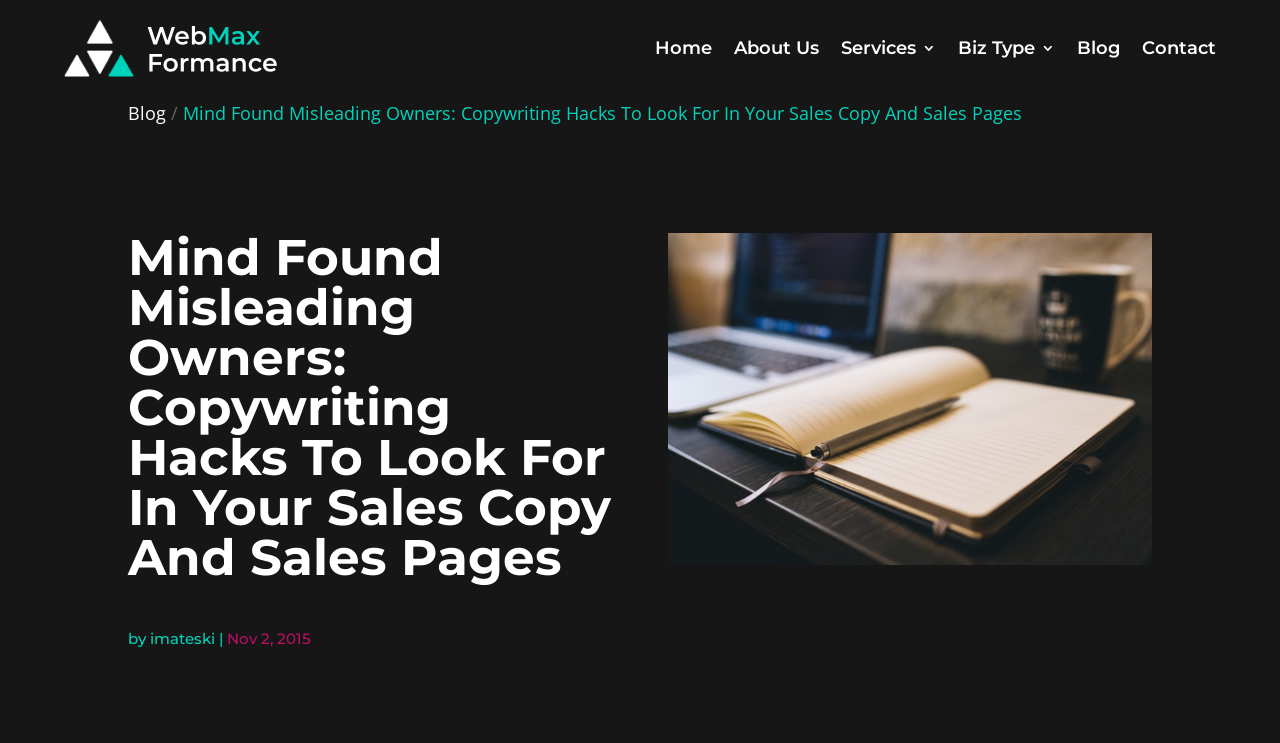Who wrote the article?
Look at the image and answer the question with a single word or phrase.

Imateski